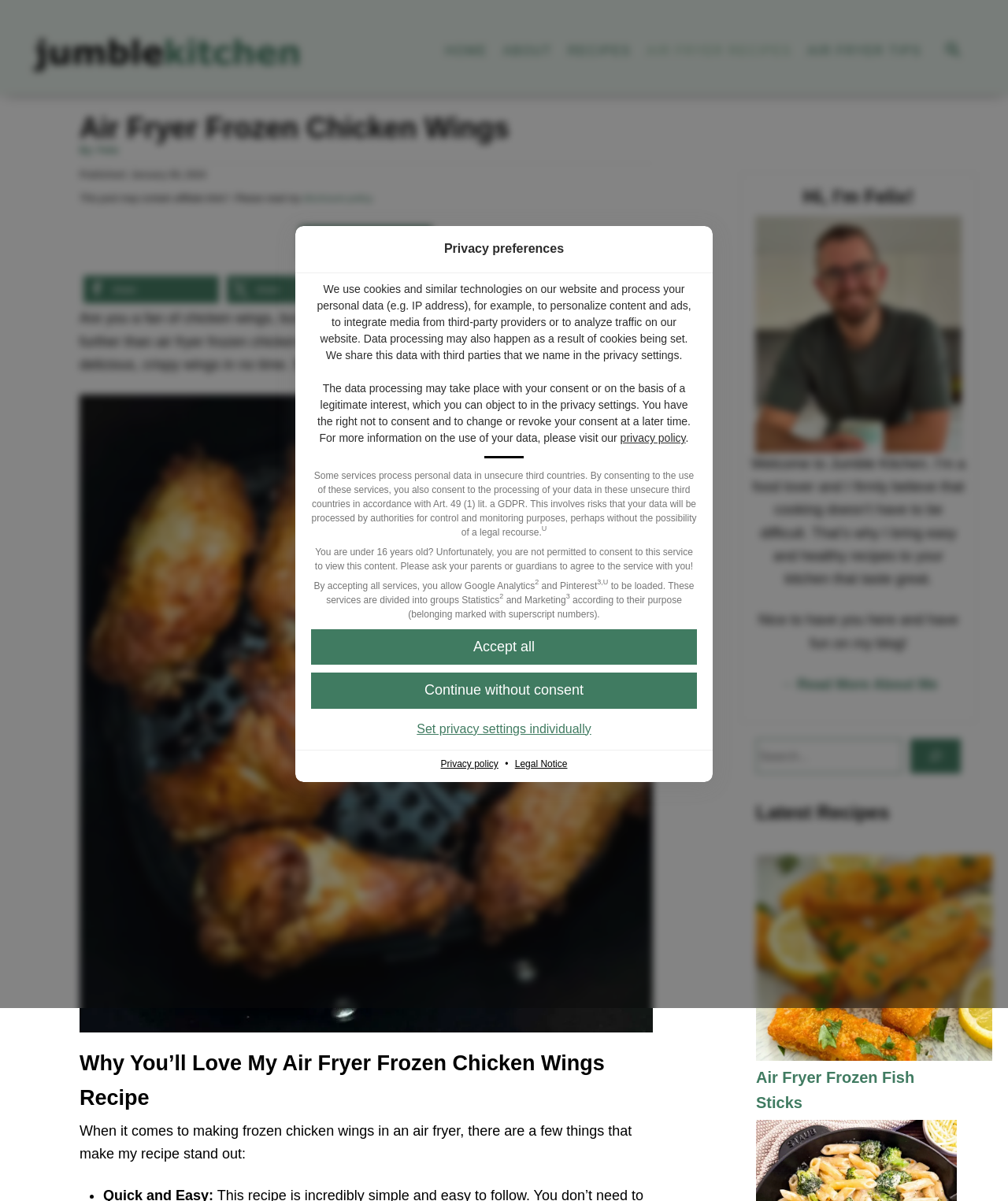Please answer the following question as detailed as possible based on the image: 
What is mentioned as a risk of consenting to the use of certain services?

According to the dialog box, one of the risks of consenting to the use of certain services is that the user's data may be processed by authorities in unsecure third countries for control and monitoring purposes, which may not provide legal recourse.